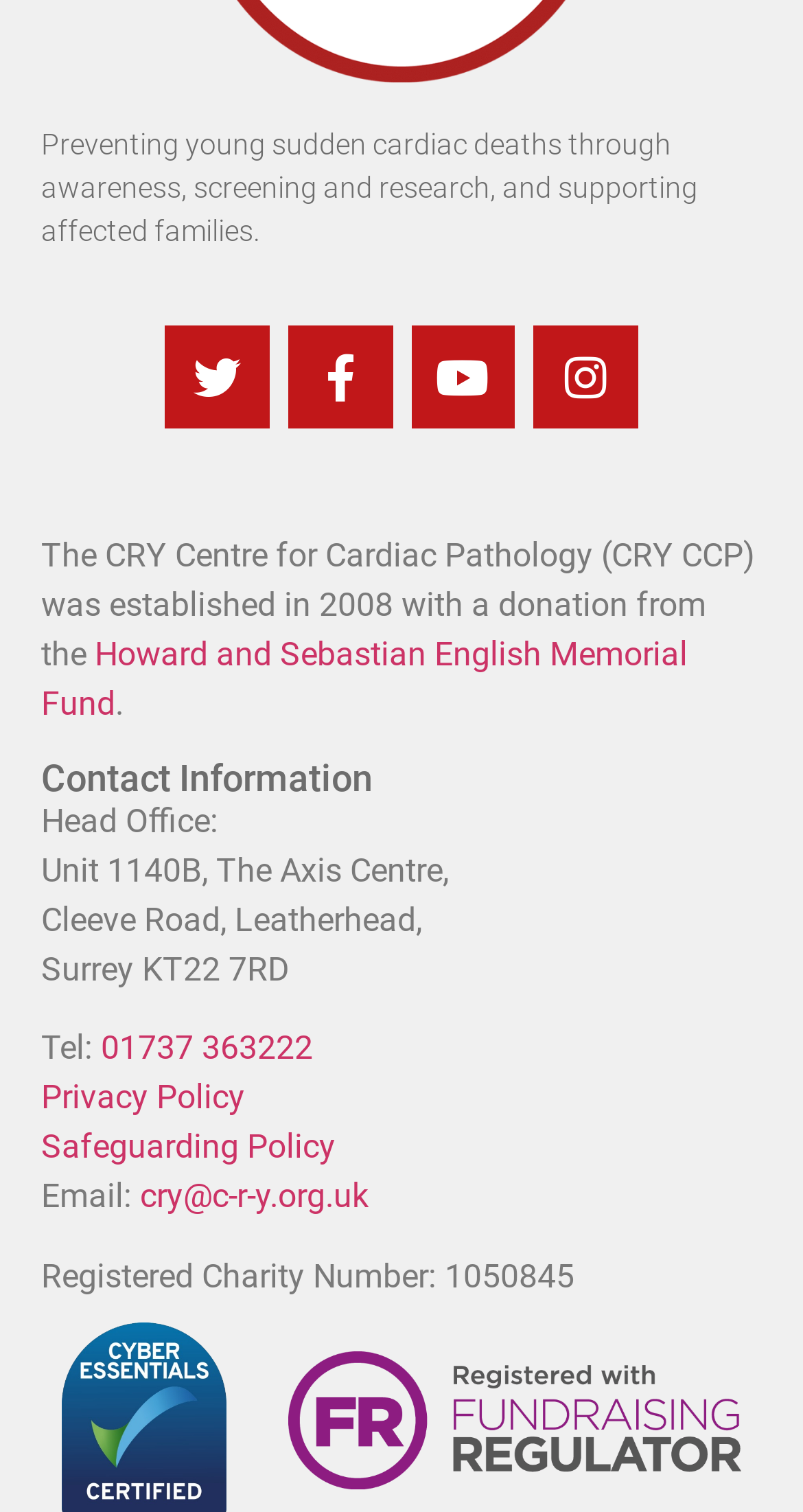Please identify the bounding box coordinates of the element's region that needs to be clicked to fulfill the following instruction: "Watch CRY's videos on Youtube". The bounding box coordinates should consist of four float numbers between 0 and 1, i.e., [left, top, right, bottom].

[0.512, 0.215, 0.641, 0.284]